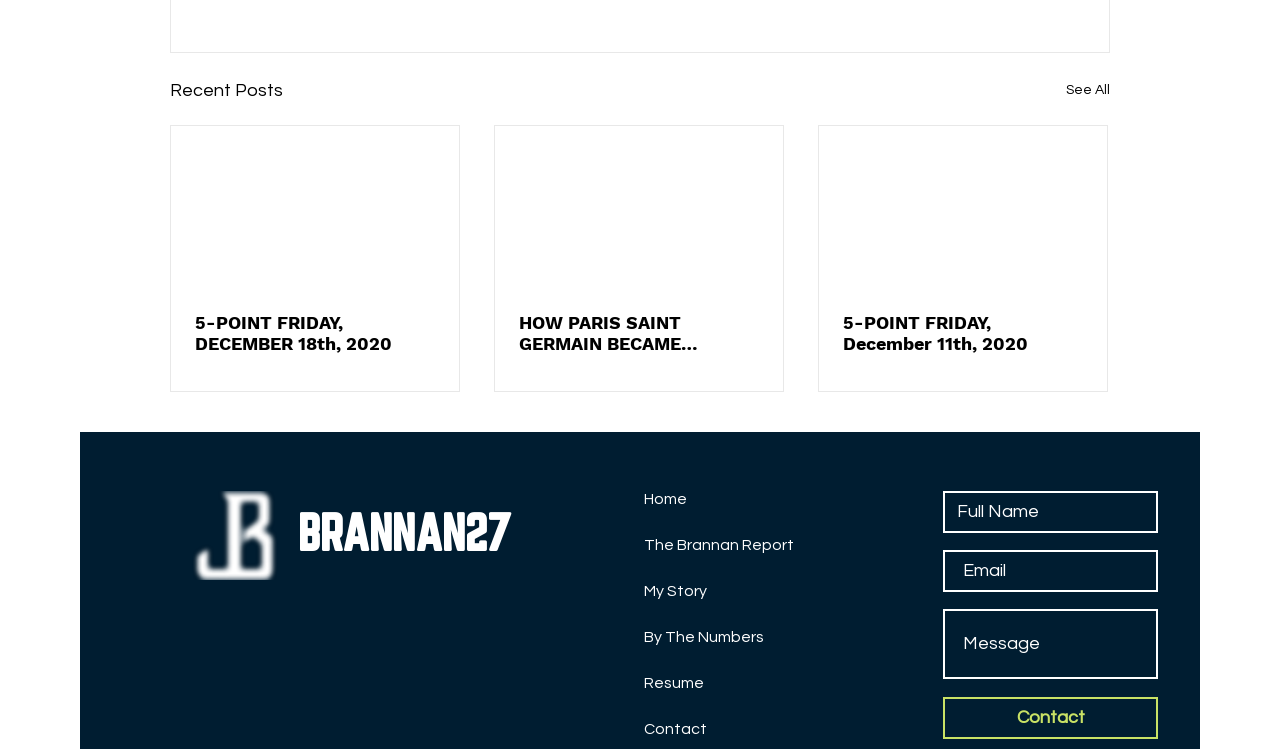What is the image file name displayed on the webpage?
Based on the screenshot, provide your answer in one word or phrase.

JB_edited.png